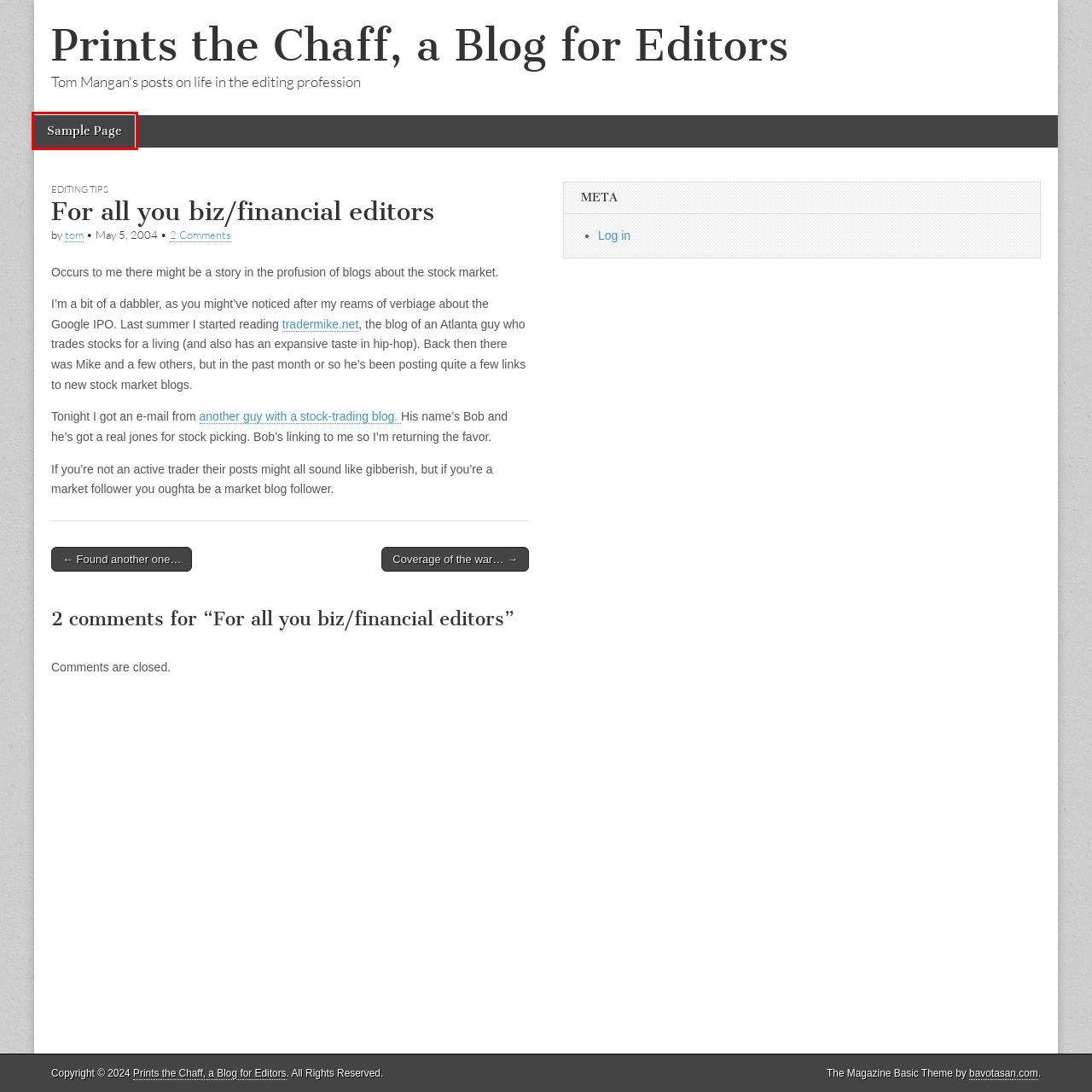You are given a screenshot of a webpage with a red rectangle bounding box. Choose the best webpage description that matches the new webpage after clicking the element in the bounding box. Here are the candidates:
A. Prints the Chaff, a Blog for Editors – Tom Mangan's posts on life in the editing profession
B. Sample Page – Prints the Chaff, a Blog for Editors
C. Coverage of the war… – Prints the Chaff, a Blog for Editors
D. Themes by bavotasan.com • Premium WordPress themes
E. Editing tips – Prints the Chaff, a Blog for Editors
F. Found another one… – Prints the Chaff, a Blog for Editors
G. Log In ‹ Prints the Chaff, a Blog for Editors — WordPress
H. tom – Prints the Chaff, a Blog for Editors

B